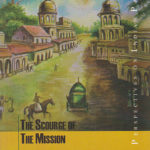Offer a detailed narrative of the image.

This image showcases the cover art for the book "The Scourge of the Mission," an intriguing exploration set against a vibrant backdrop of historical architecture and figures. The cover features a lively scene with a winding street lined by grand buildings reminiscent of colonial or historical influences. Prominently depicted is a figure on horseback and a hand-drawn cart, adding a dynamic element to the composition. The title, "The Scourge of the Mission," is displayed in bold text, creating a striking contrast against the vivid colors of the artwork. The design invites readers to delve into a narrative that likely intertwines themes of history and cultural exploration, evoking curiosity and engagement with the story within.